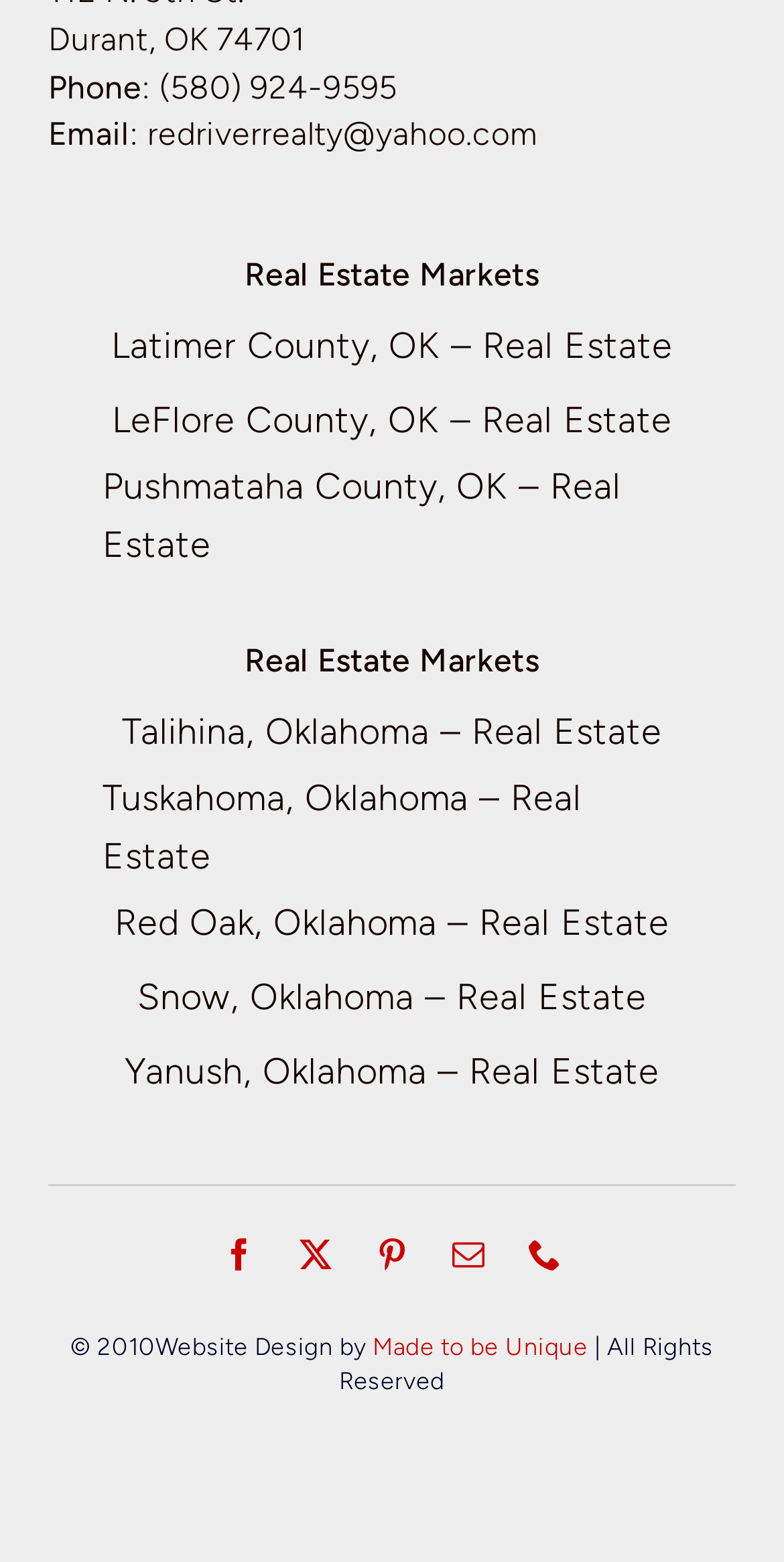Determine the bounding box coordinates of the section I need to click to execute the following instruction: "View Latimer County, OK – Real Estate". Provide the coordinates as four float numbers between 0 and 1, i.e., [left, top, right, bottom].

[0.062, 0.198, 0.938, 0.245]